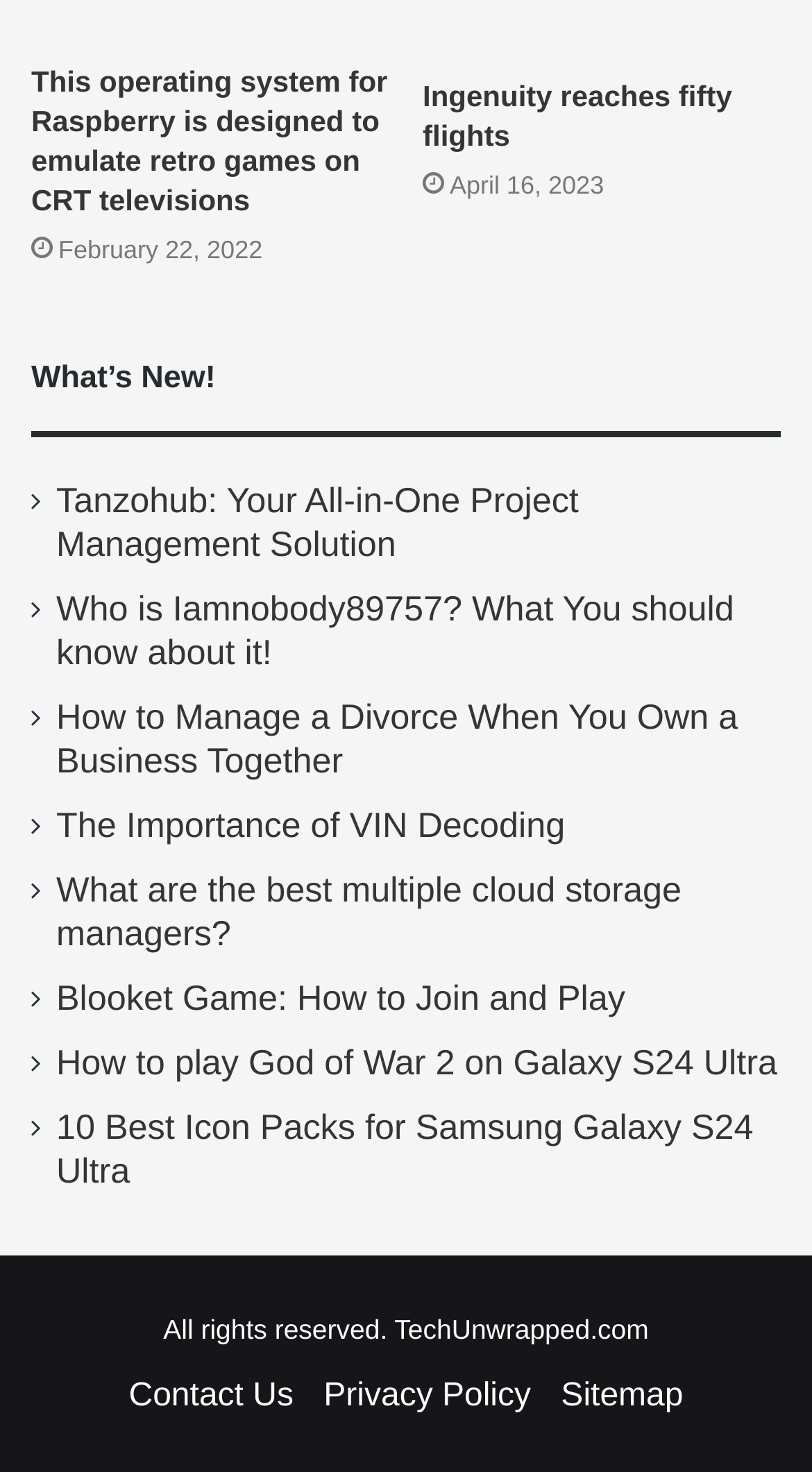Determine the bounding box coordinates for the area that should be clicked to carry out the following instruction: "Contact Us for more information".

[0.159, 0.936, 0.361, 0.96]